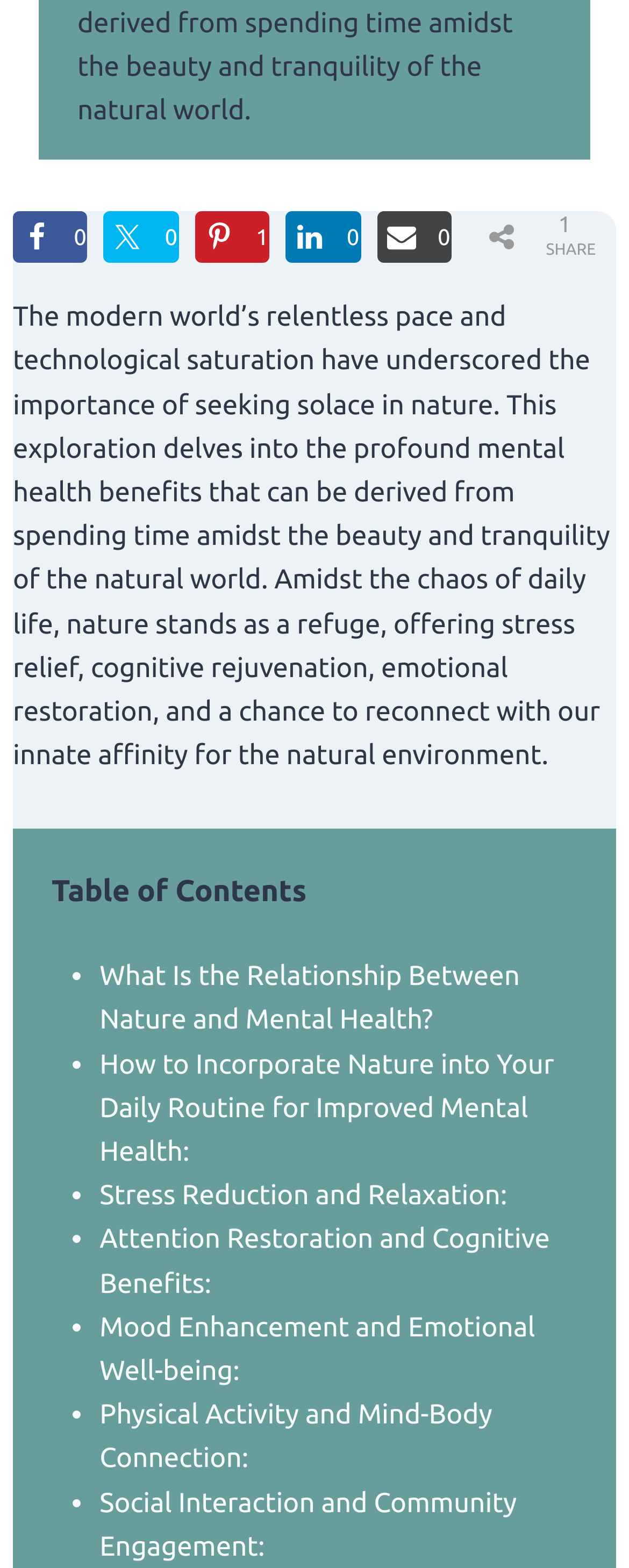Pinpoint the bounding box coordinates of the area that should be clicked to complete the following instruction: "Tweet this article". The coordinates must be given as four float numbers between 0 and 1, i.e., [left, top, right, bottom].

[0.165, 0.135, 0.284, 0.168]